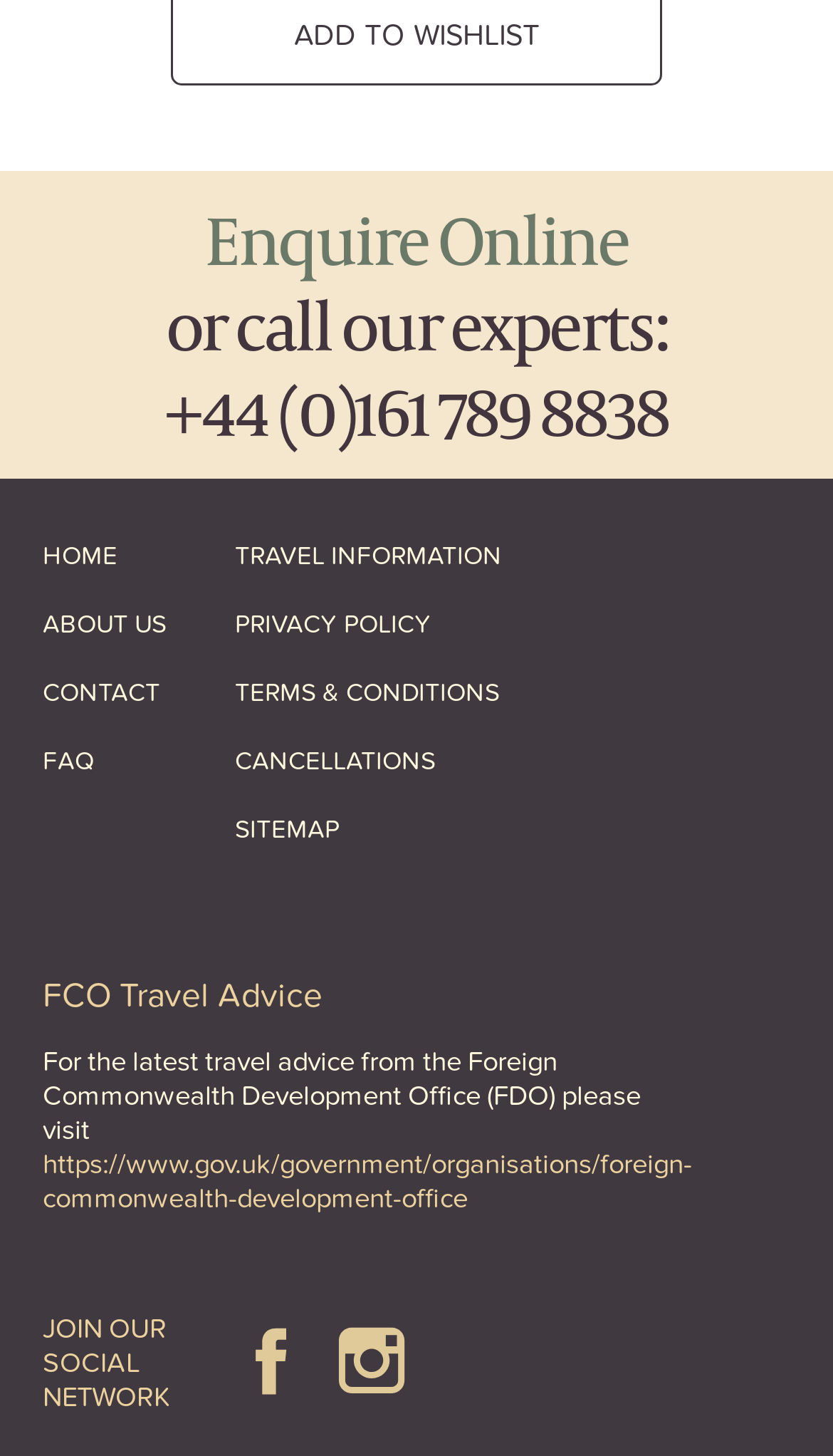Given the element description ABOUT US, specify the bounding box coordinates of the corresponding UI element in the format (top-left x, top-left y, bottom-right x, bottom-right y). All values must be between 0 and 1.

[0.051, 0.405, 0.282, 0.452]